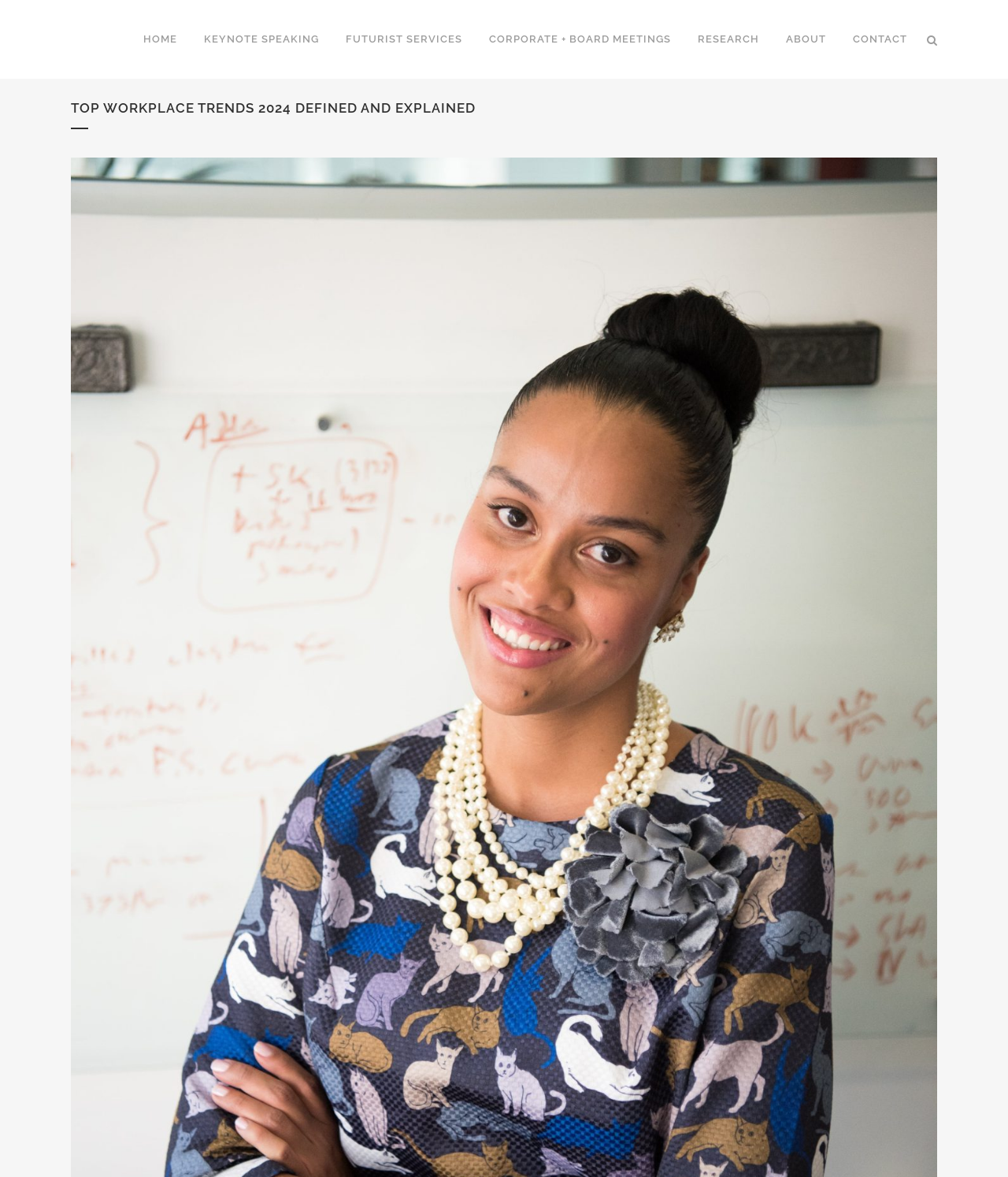Please answer the following question using a single word or phrase: 
What is the function of the 'Close' button?

To close the dialog box